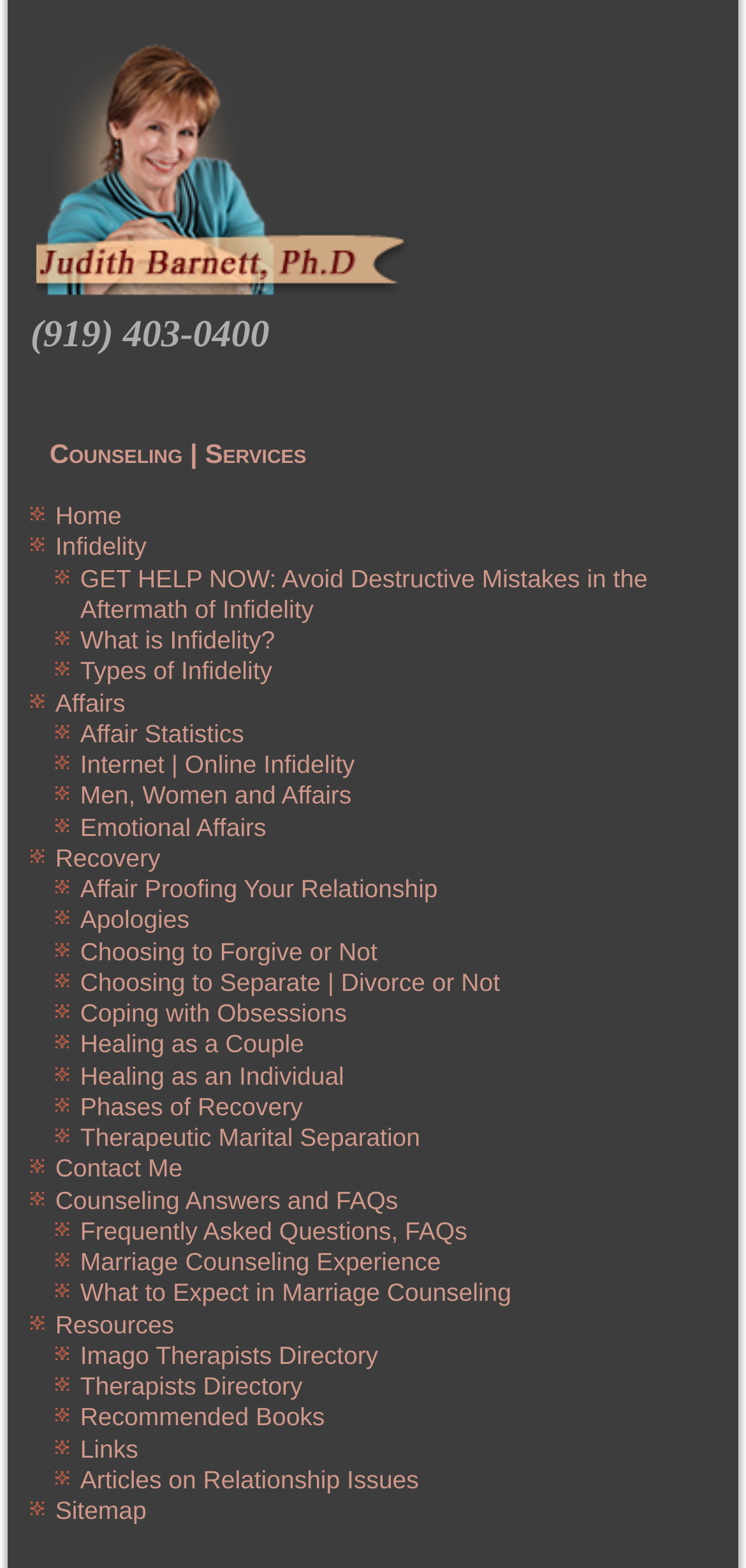Kindly determine the bounding box coordinates for the area that needs to be clicked to execute this instruction: "View 'Infidelity' page".

[0.074, 0.34, 0.196, 0.358]